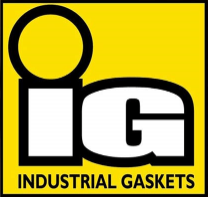Describe every aspect of the image in detail.

The image features the logo of "Industrial Gaskets," prominently displayed on a bright yellow background. The logo includes the letters "IG" styled in bold, black font. Above the letters, there is a circular emblem, which further emphasizes the brand's identity. This visually striking design is indicative of the company’s focus on providing high-quality industrial gasket products, serving various applications that require robust sealing solutions. The logo’s vibrant color and bold typography make it easy to recognize, reinforcing the brand's commitment to excellence in the industrial gasket market.